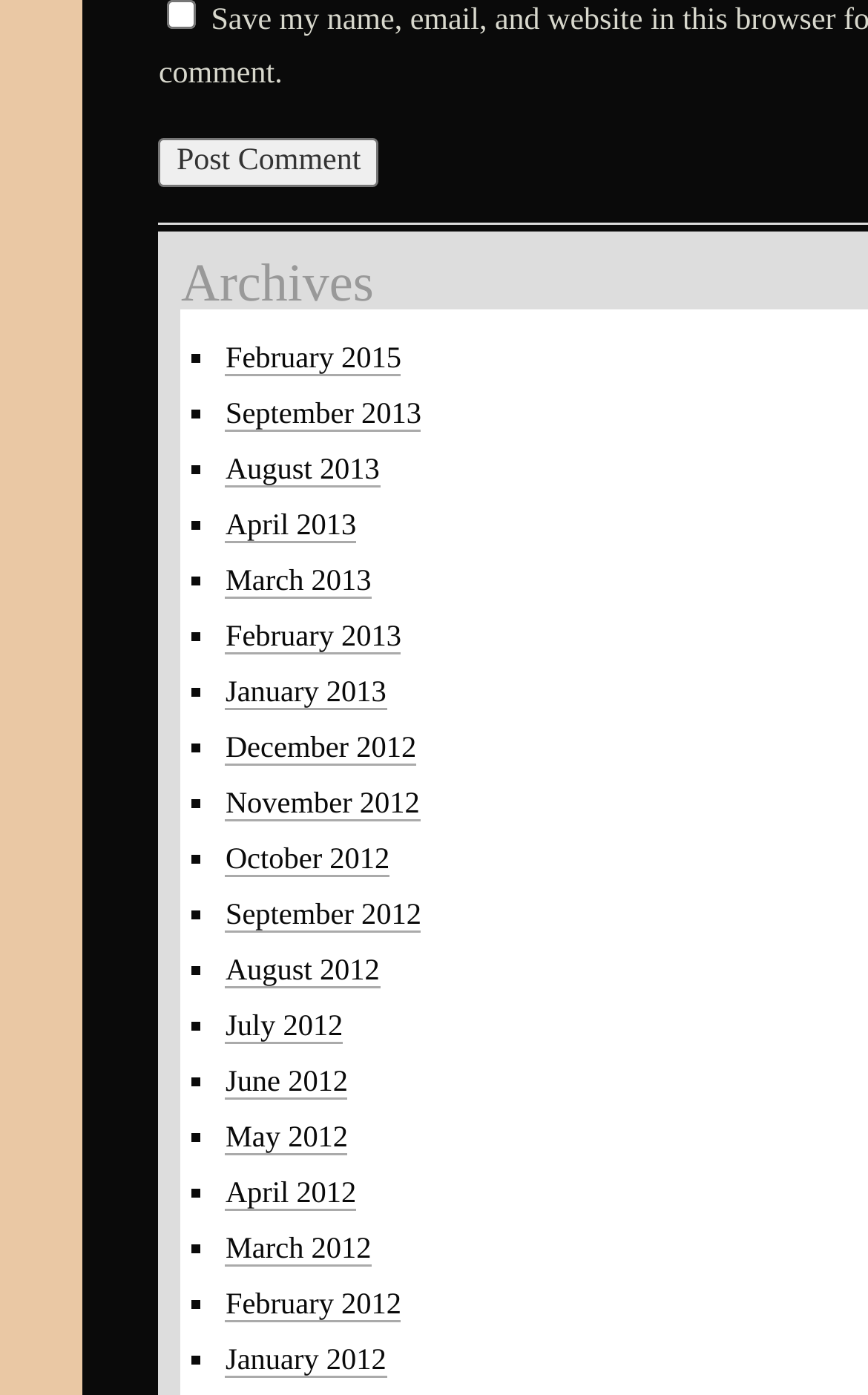Locate the bounding box coordinates of the element that should be clicked to fulfill the instruction: "Check the checkbox to save your name, email, and website".

[0.193, 0.001, 0.226, 0.021]